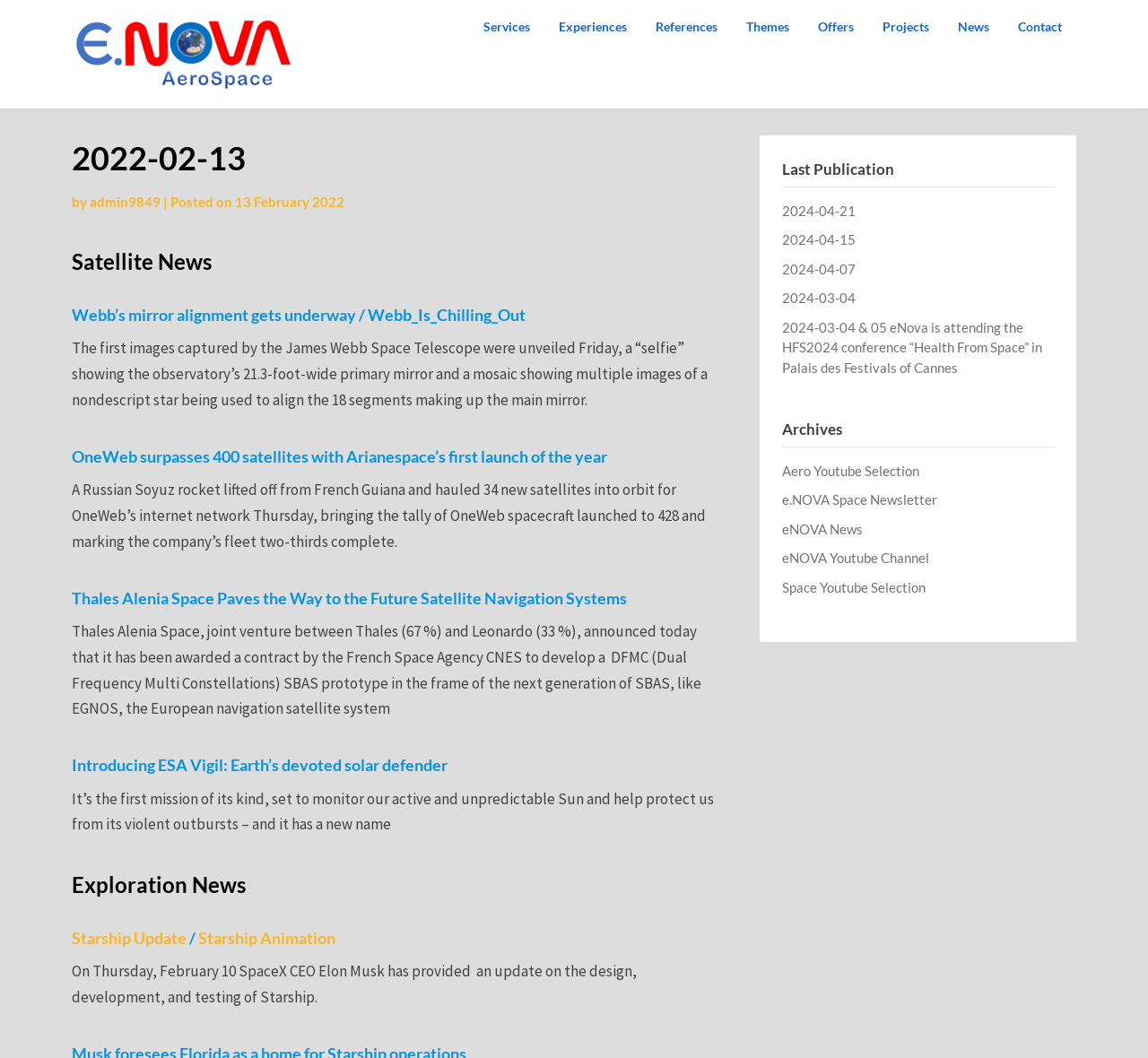Find the bounding box coordinates of the element to click in order to complete the given instruction: "Explore the 'Aero Youtube Selection'."

[0.681, 0.437, 0.801, 0.452]